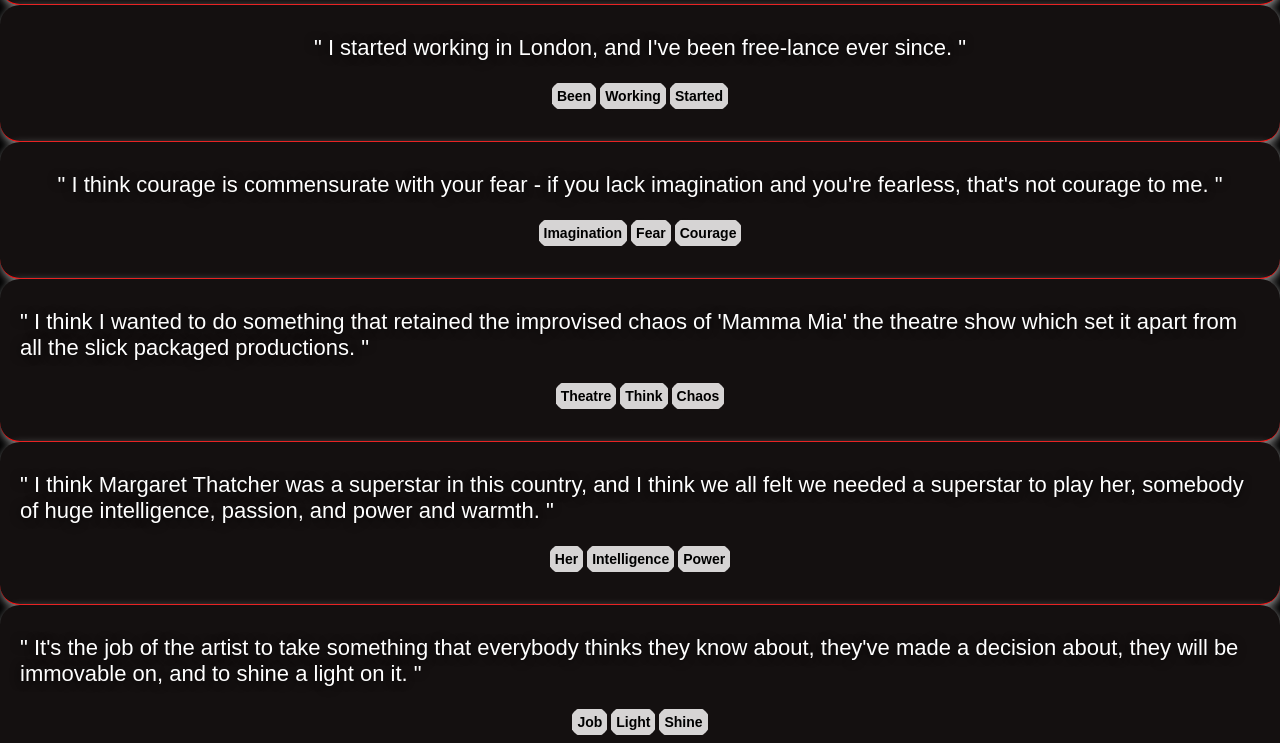Kindly determine the bounding box coordinates for the clickable area to achieve the given instruction: "Read the quote about Margaret Thatcher".

[0.016, 0.635, 0.984, 0.705]